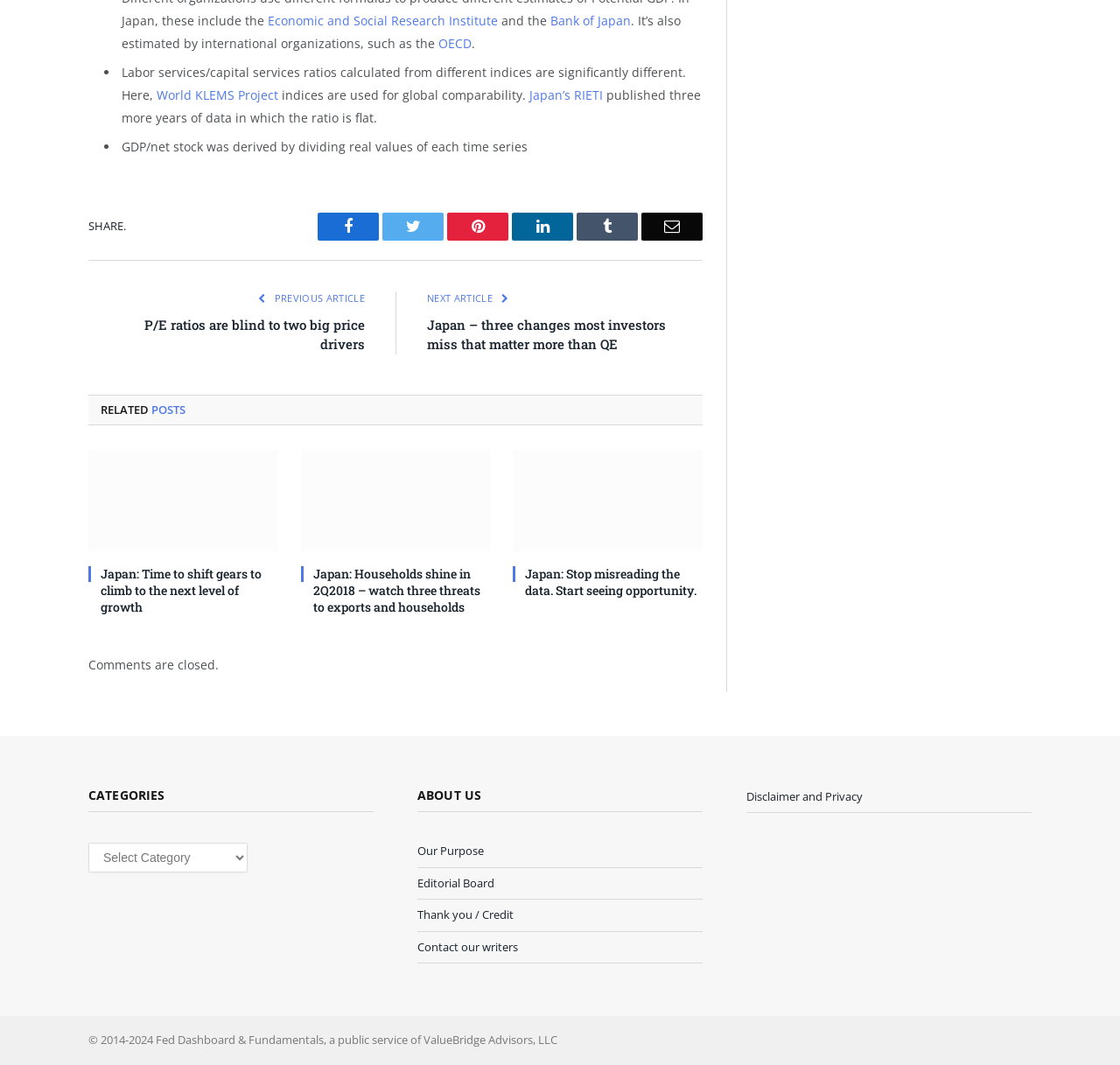Indicate the bounding box coordinates of the element that must be clicked to execute the instruction: "Read about our purpose". The coordinates should be given as four float numbers between 0 and 1, i.e., [left, top, right, bottom].

[0.373, 0.792, 0.432, 0.806]